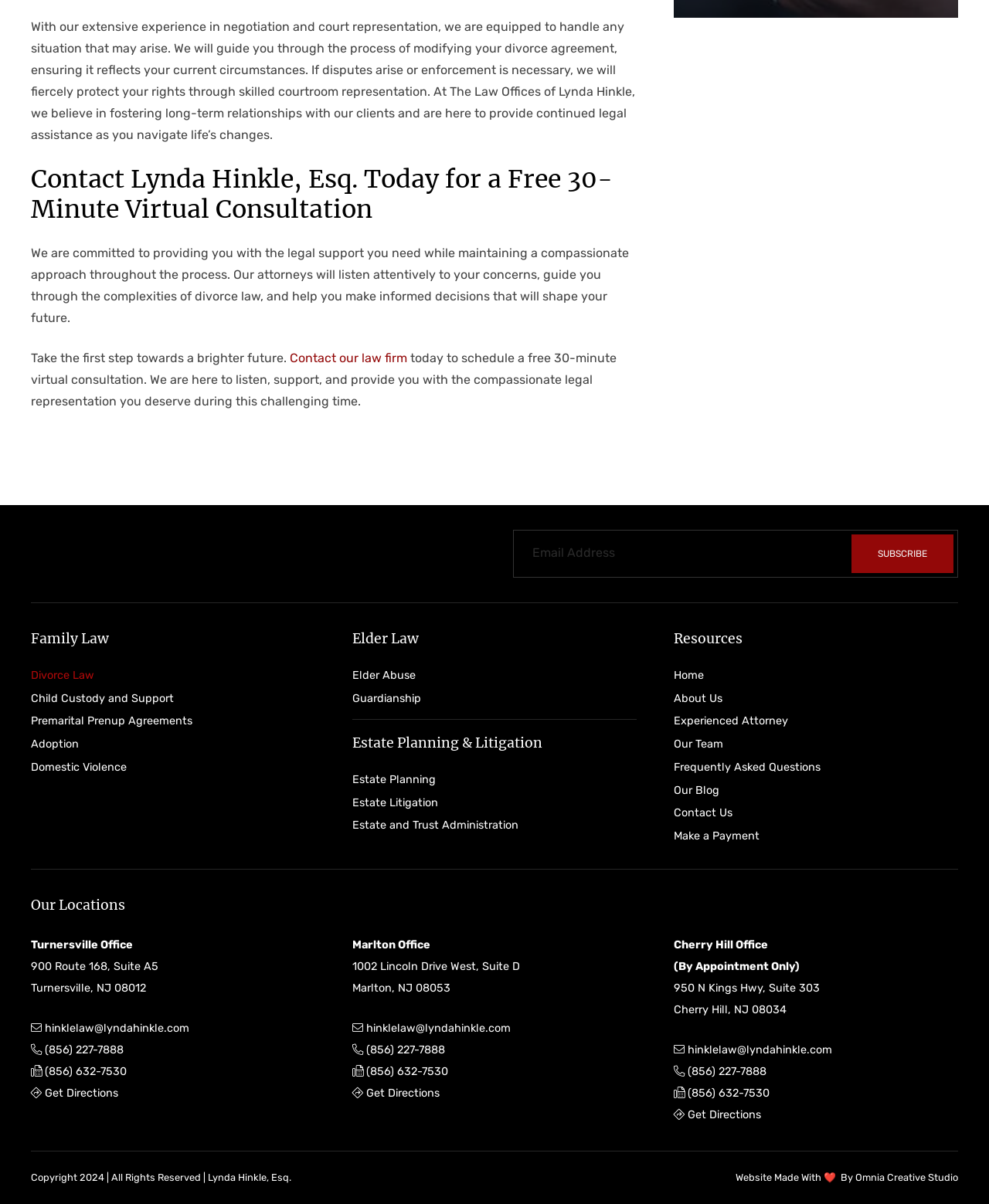Locate the coordinates of the bounding box for the clickable region that fulfills this instruction: "Learn more about divorce law".

[0.031, 0.555, 0.095, 0.566]